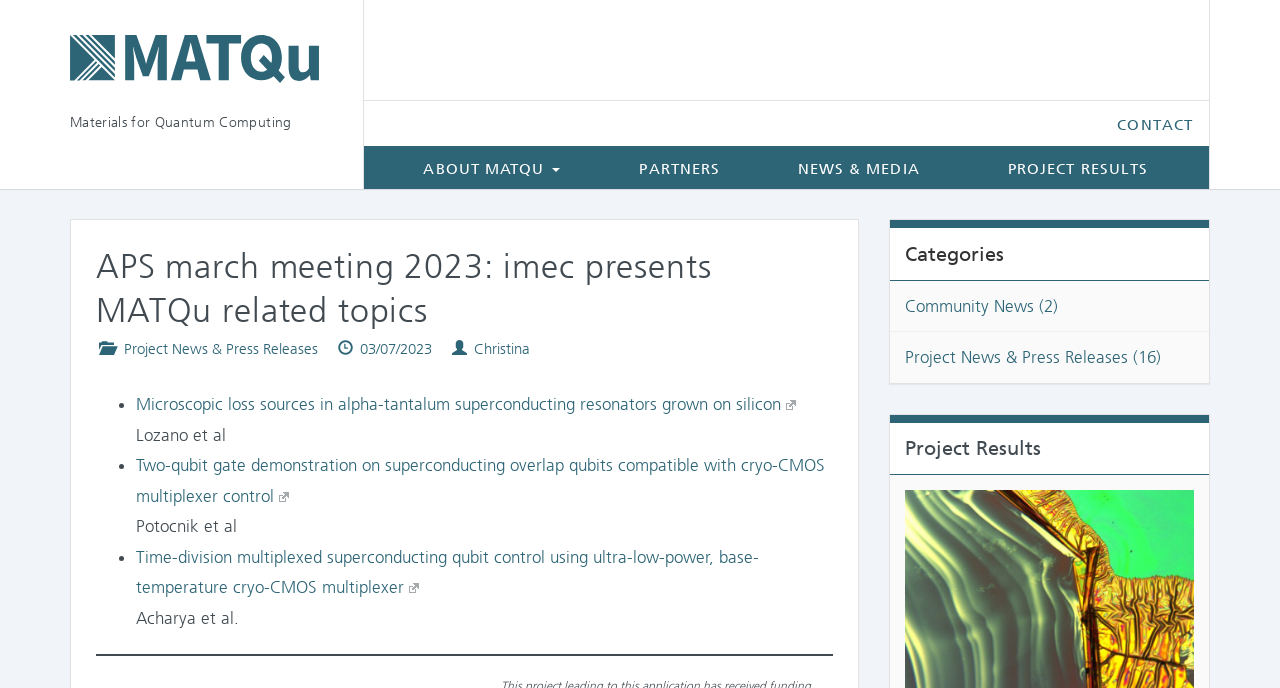Please identify the bounding box coordinates of the element's region that should be clicked to execute the following instruction: "Read Project News & Press Releases". The bounding box coordinates must be four float numbers between 0 and 1, i.e., [left, top, right, bottom].

[0.097, 0.495, 0.248, 0.521]